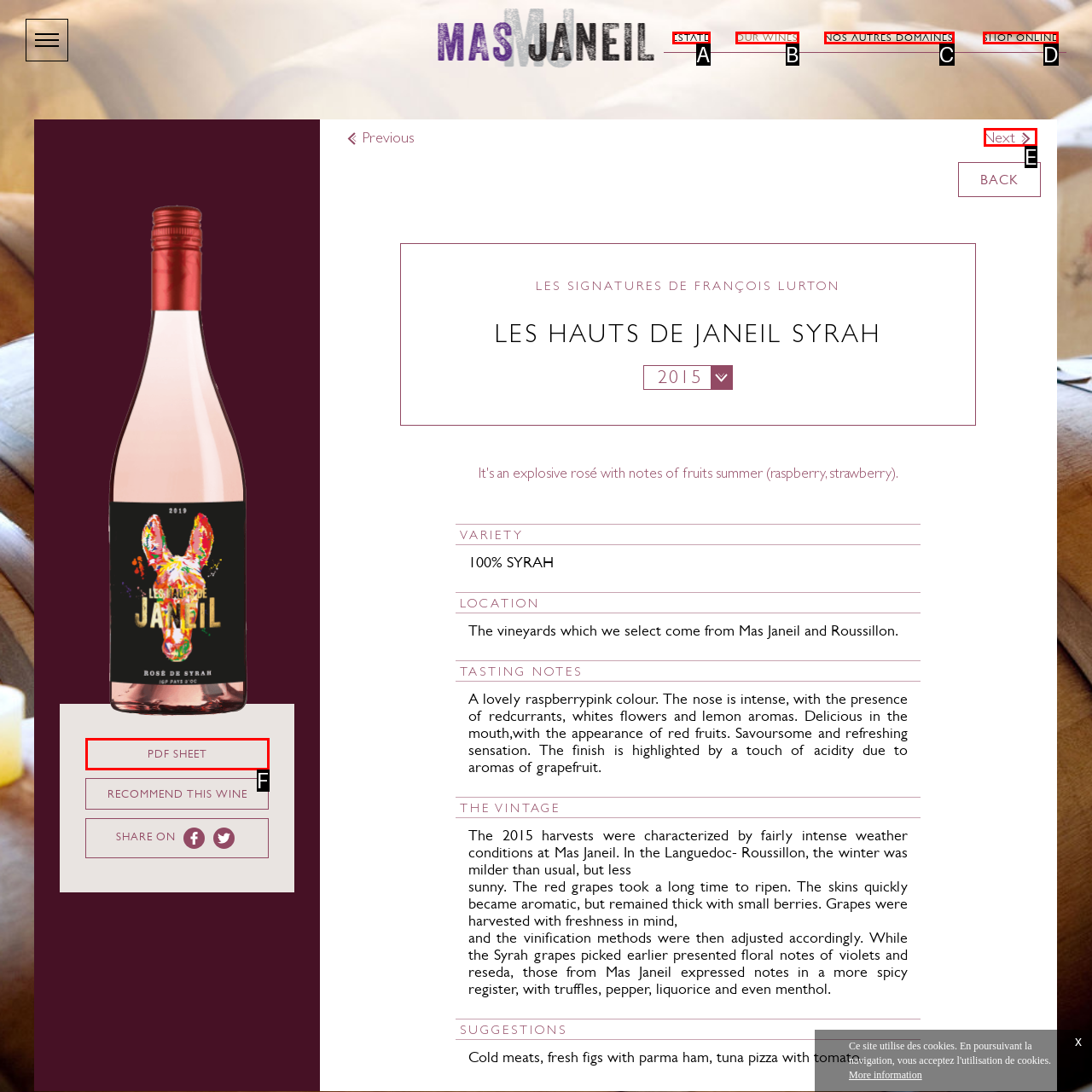Identify the UI element described as: Shop online
Answer with the option's letter directly.

D